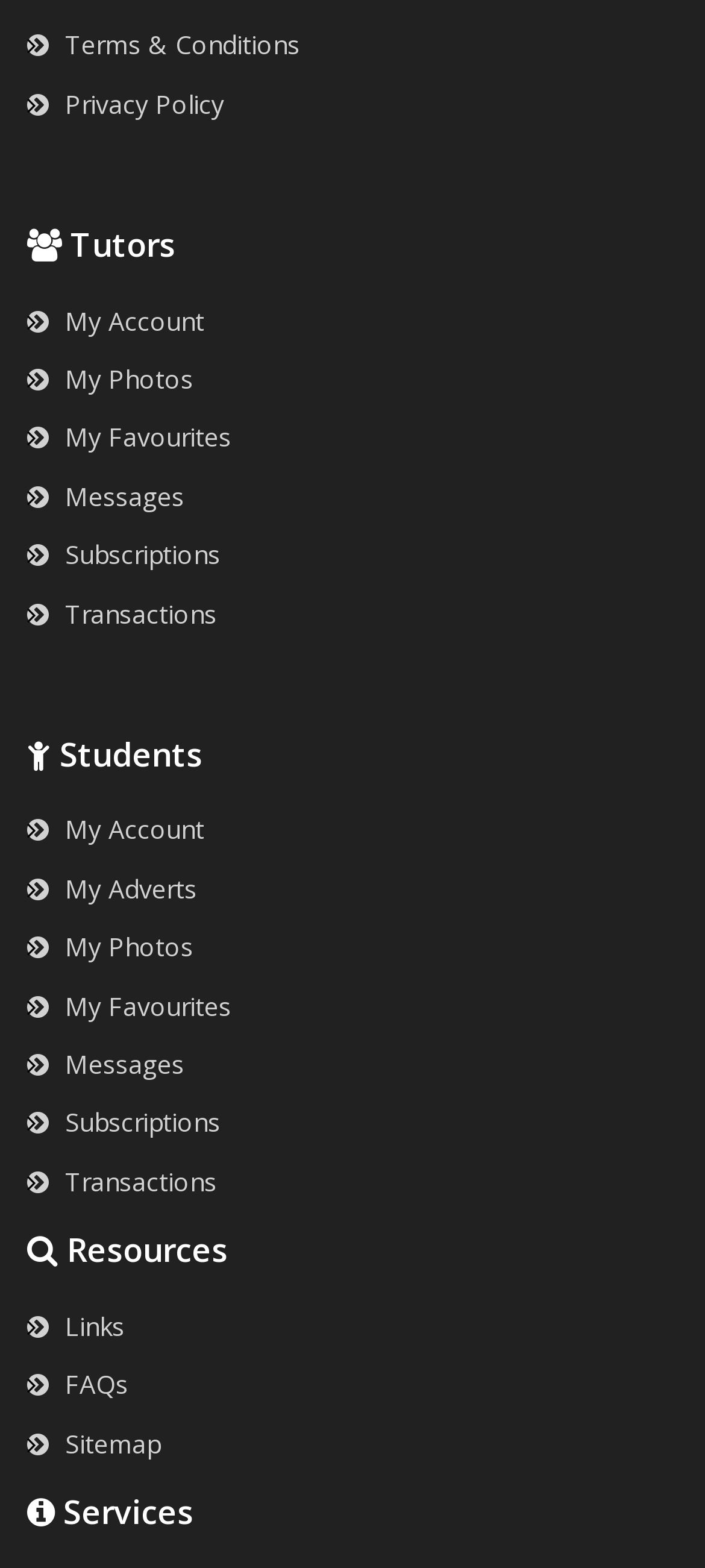How many headings are on the webpage? Analyze the screenshot and reply with just one word or a short phrase.

4